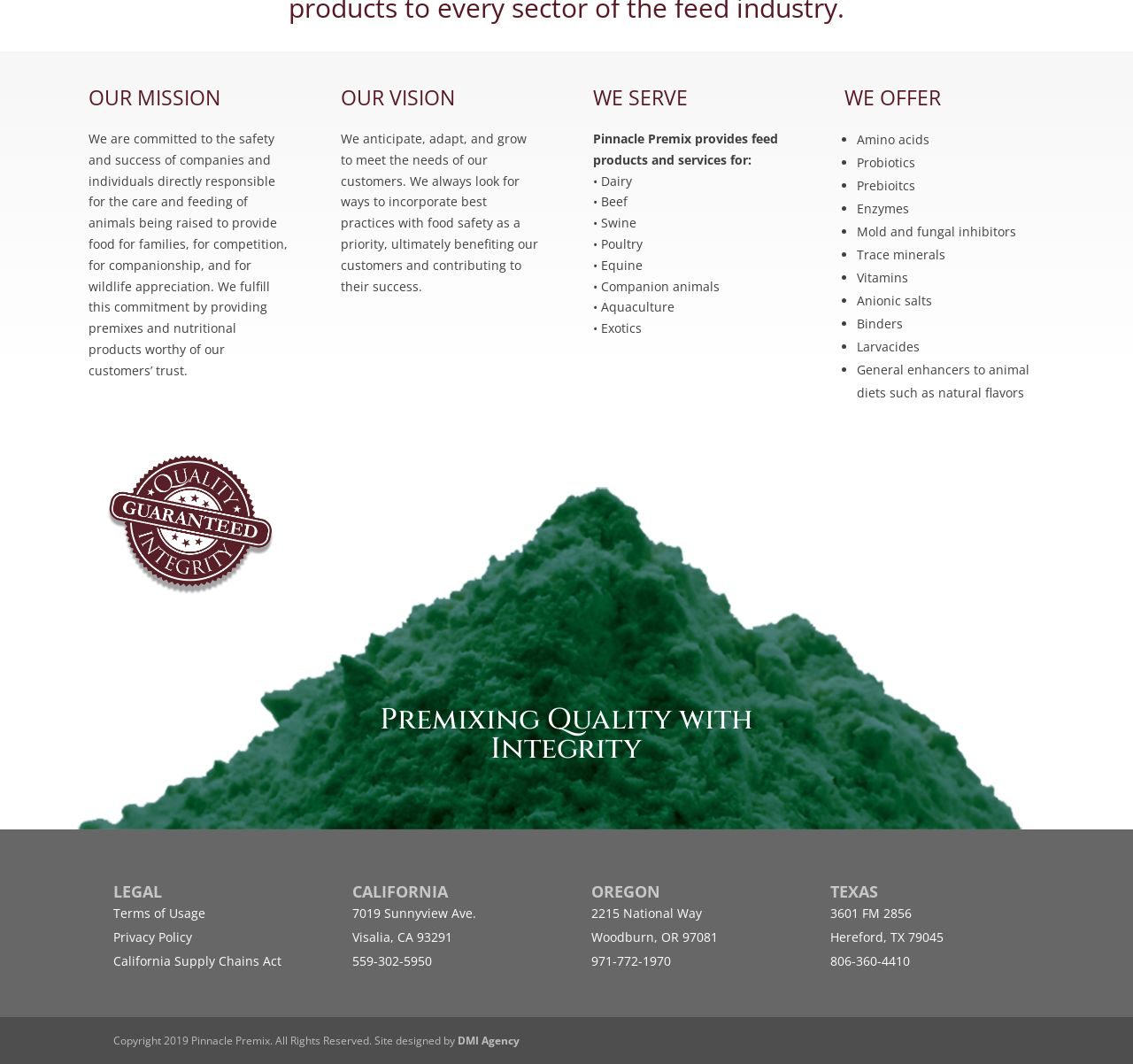Identify and provide the bounding box coordinates of the UI element described: "DMI Agency". The coordinates should be formatted as [left, top, right, bottom], with each number being a float between 0 and 1.

[0.404, 0.97, 0.459, 0.985]